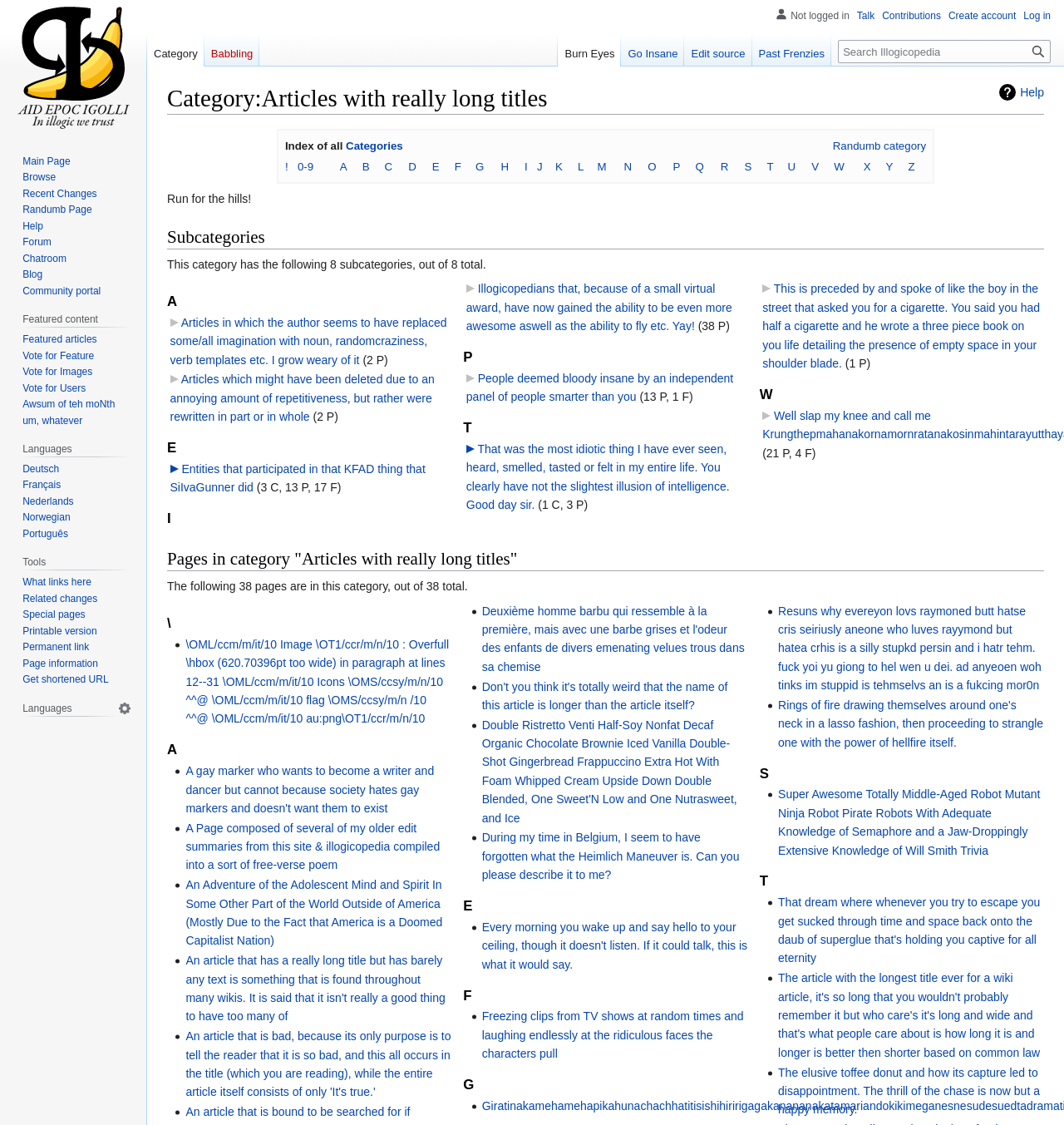What is the purpose of the link 'Jump to navigation'?
Please give a well-detailed answer to the question.

The link 'Jump to navigation' is likely used to navigate to the navigation section of the webpage, allowing users to quickly access different parts of the webpage.